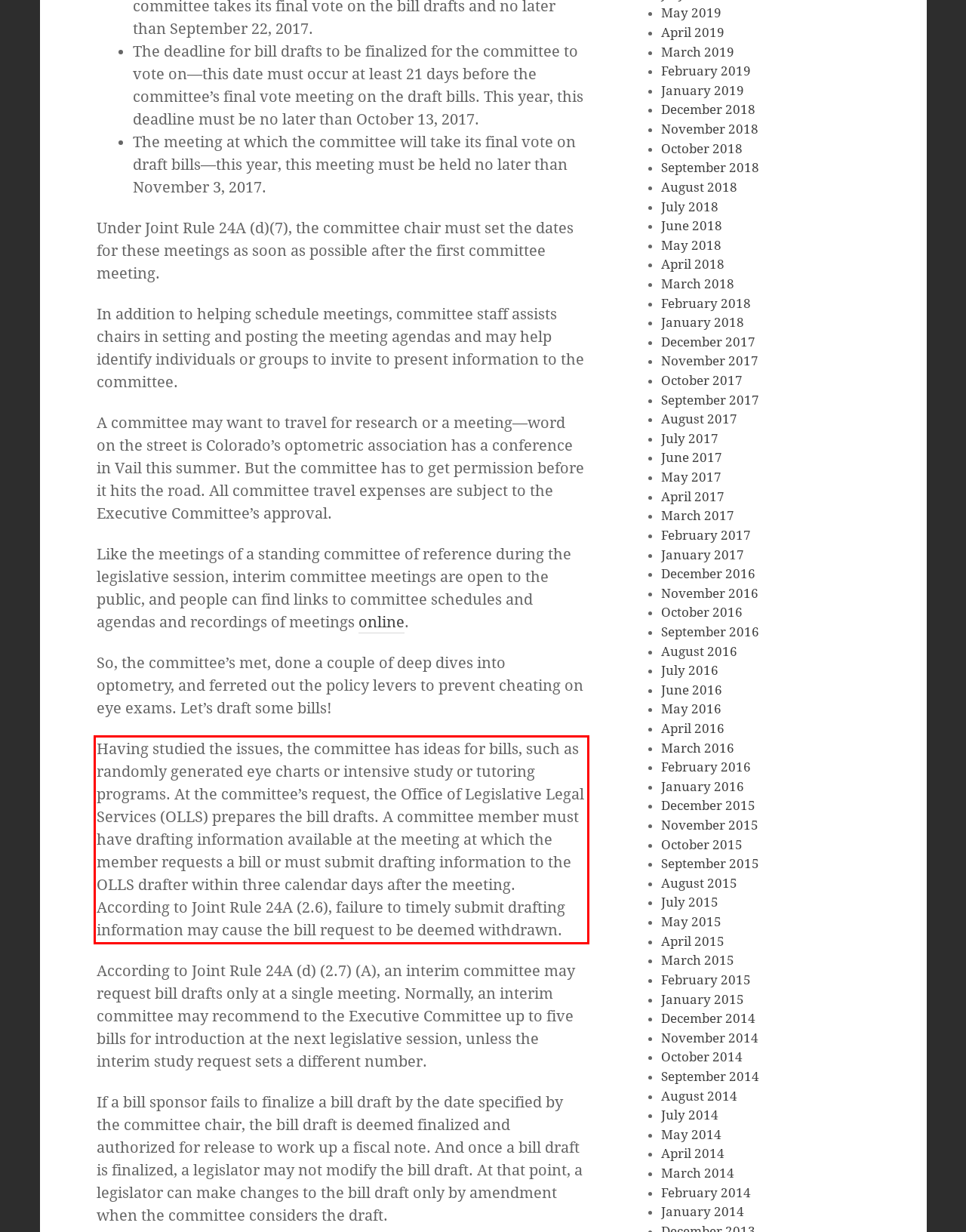With the given screenshot of a webpage, locate the red rectangle bounding box and extract the text content using OCR.

Having studied the issues, the committee has ideas for bills, such as randomly generated eye charts or intensive study or tutoring programs. At the committee’s request, the Office of Legislative Legal Services (OLLS) prepares the bill drafts. A committee member must have drafting information available at the meeting at which the member requests a bill or must submit drafting information to the OLLS drafter within three calendar days after the meeting. According to Joint Rule 24A (2.6), failure to timely submit drafting information may cause the bill request to be deemed withdrawn.